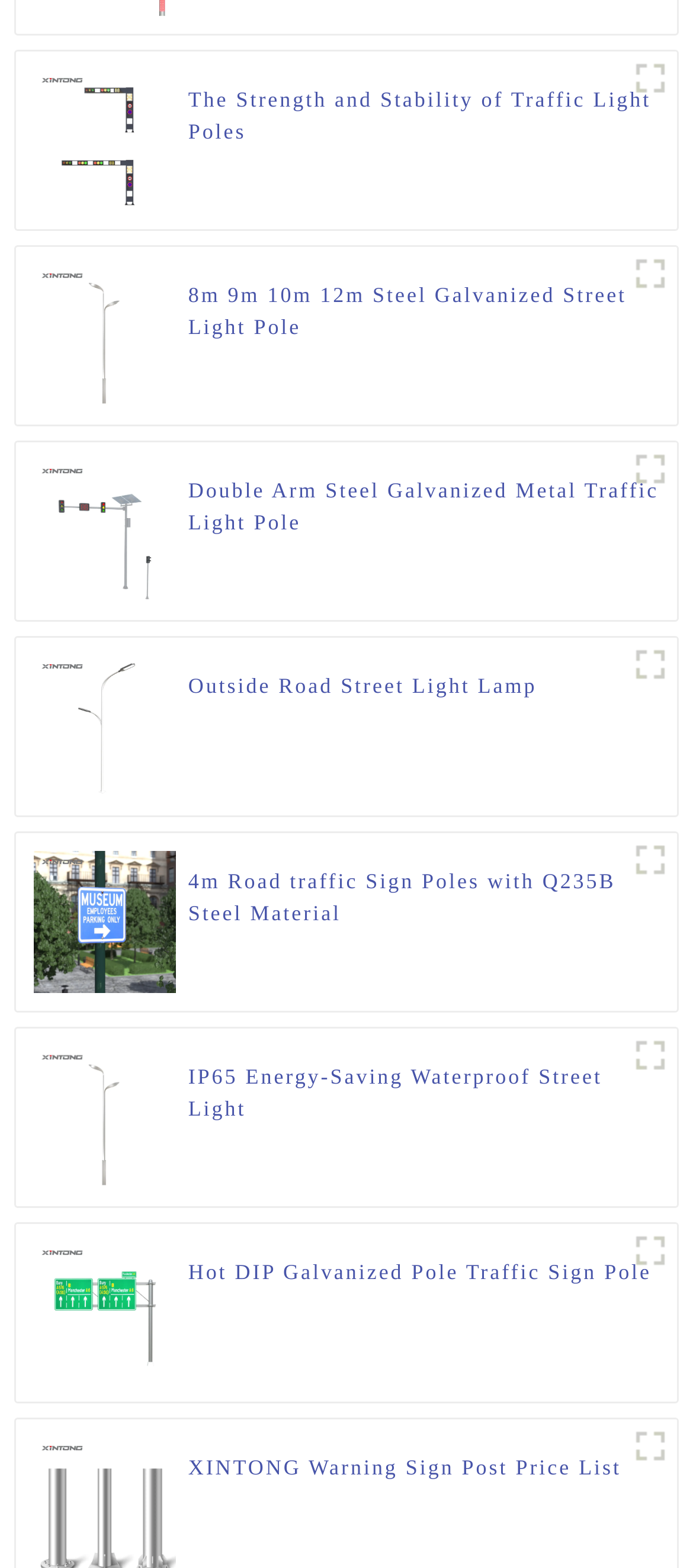Use a single word or phrase to answer the question:
What is the common feature among all the products on this webpage?

Traffic-related